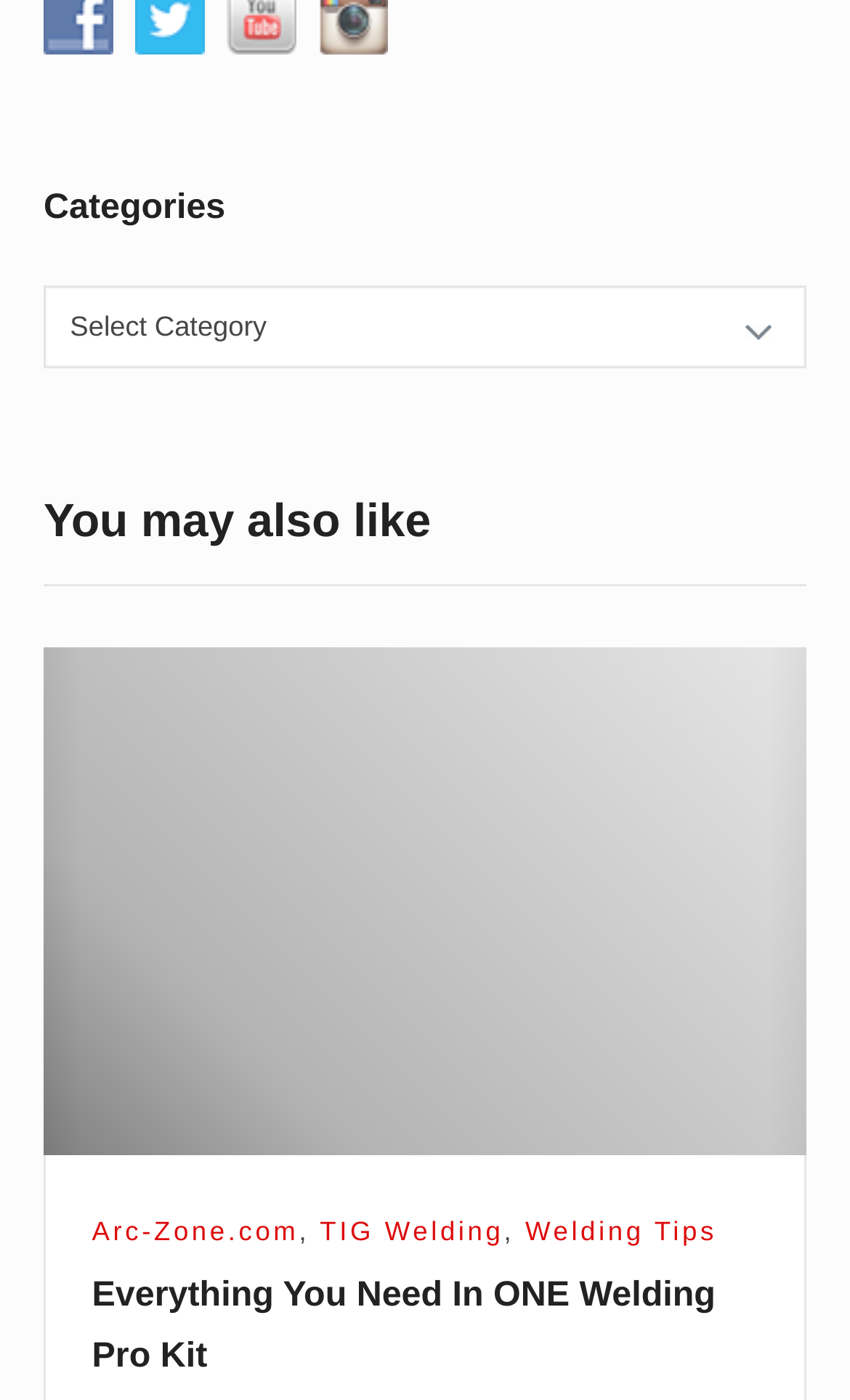Please find the bounding box coordinates of the element's region to be clicked to carry out this instruction: "Explore Biodiversity Conservation".

None